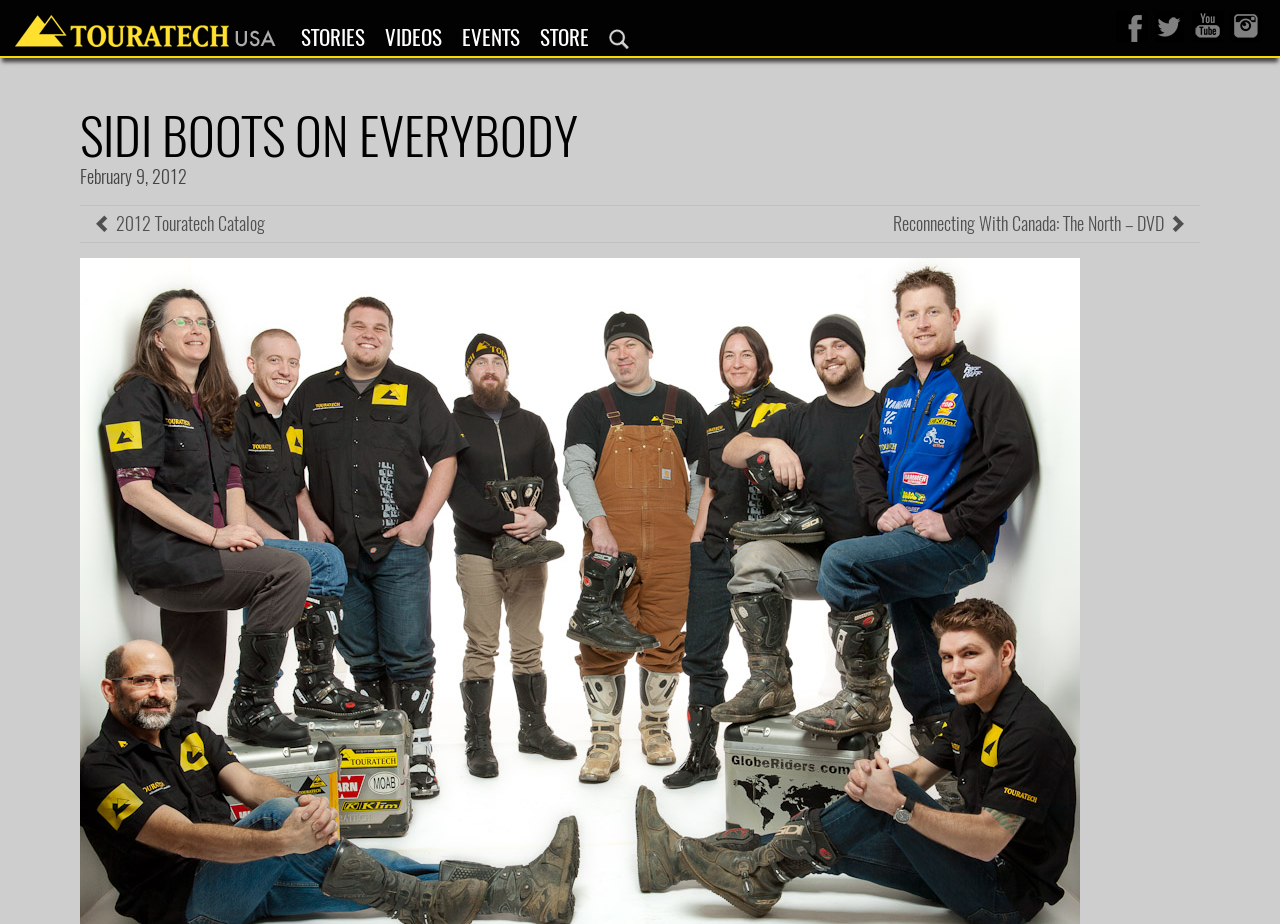Find the UI element described as: "title="Touratech-USA"" and predict its bounding box coordinates. Ensure the coordinates are four float numbers between 0 and 1, [left, top, right, bottom].

[0.0, 0.0, 0.227, 0.054]